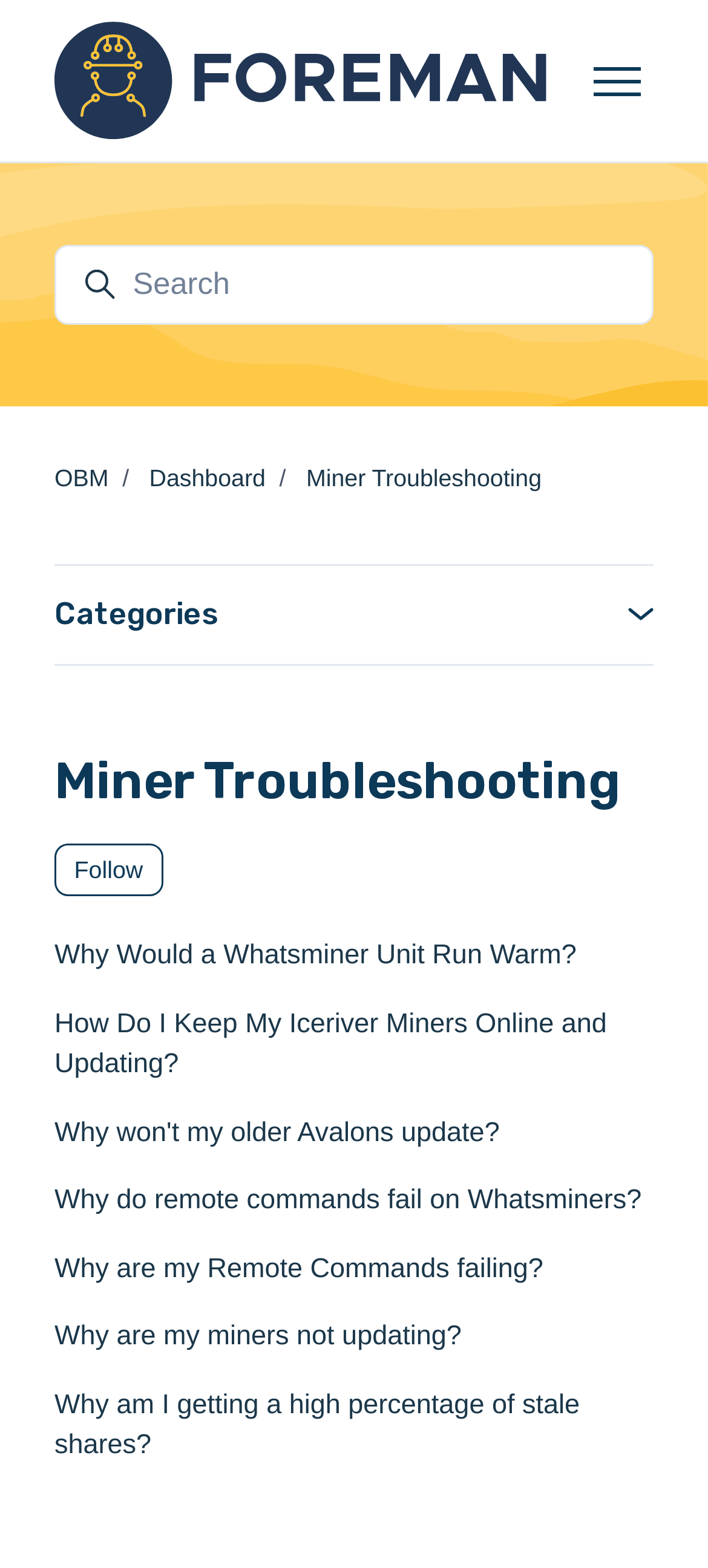Provide a comprehensive description of the webpage.

The webpage is about Miner Troubleshooting, specifically focused on OBM (OBM Help Center). At the top left, there is a link to the OBM Help Center home page, accompanied by an image. Next to it, on the top right, is a button to toggle the navigation menu. 

Below the navigation button, there is a search bar with a heading "Search" and a searchbox. The search bar is located at the top center of the page. 

Under the search bar, there is a navigation section displaying the current location, which includes links to "OBM", "Dashboard", and "Miner Troubleshooting". 

The main content of the page is headed by "Miner Troubleshooting" and features a button to "Follow Section". Below this, there are seven links to troubleshooting articles, each with a descriptive title, such as "Why Would a Whatsminer Unit Run Warm?" and "Why am I getting a high percentage of stale shares?". These links are arranged vertically, taking up most of the page's content area.

On the right side of the page, there is a complementary section with a heading "Categories" and an image. At the bottom left of the page, there is a "Return to top" button.